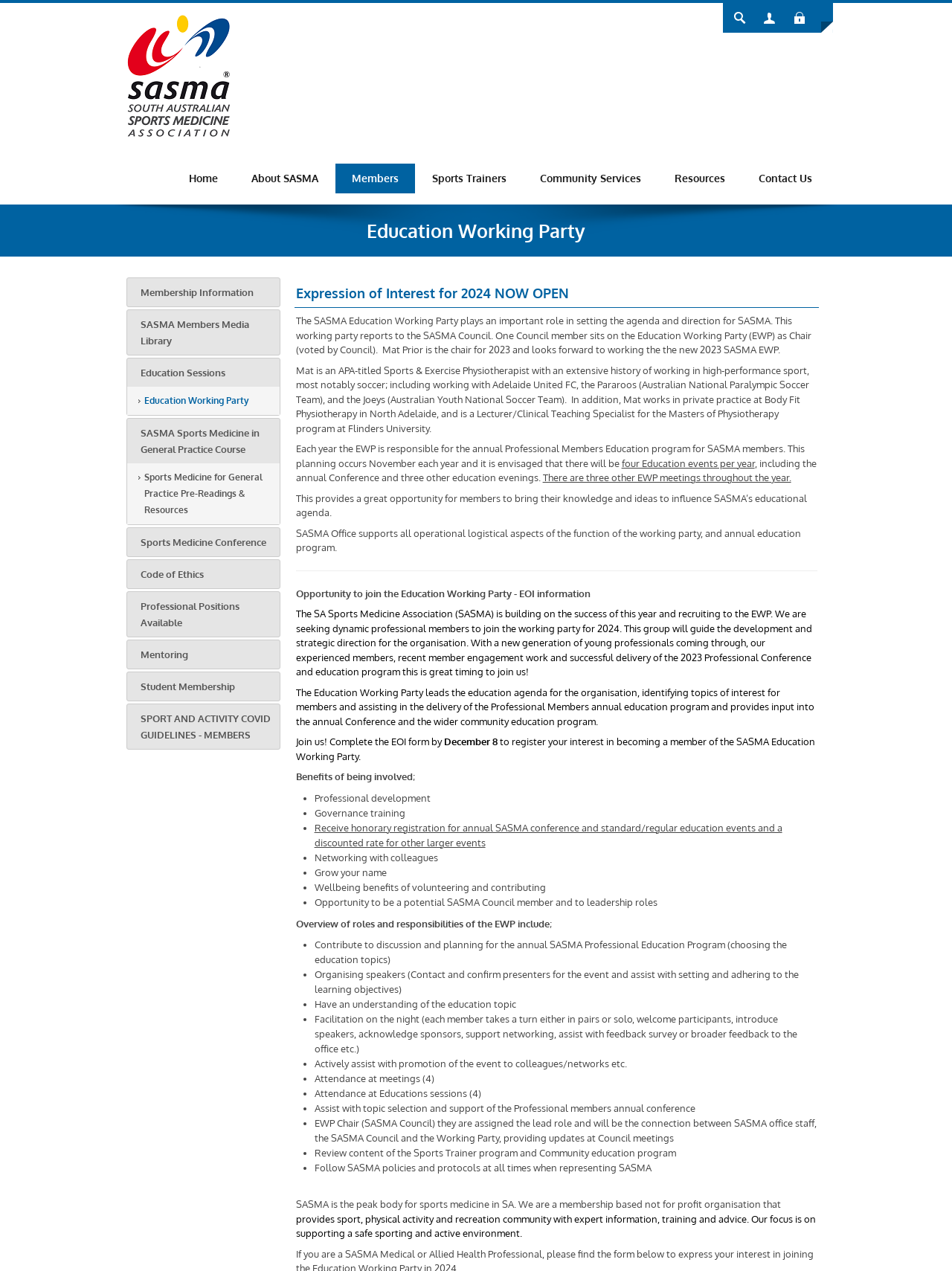Provide a thorough and detailed response to the question by examining the image: 
What is the deadline to register interest in becoming a member of the SASMA Education Working Party?

The deadline can be found in the StaticText 'December 8' which is located near the bottom of the webpage, and it is mentioned as part of the call to action to join the Education Working Party.